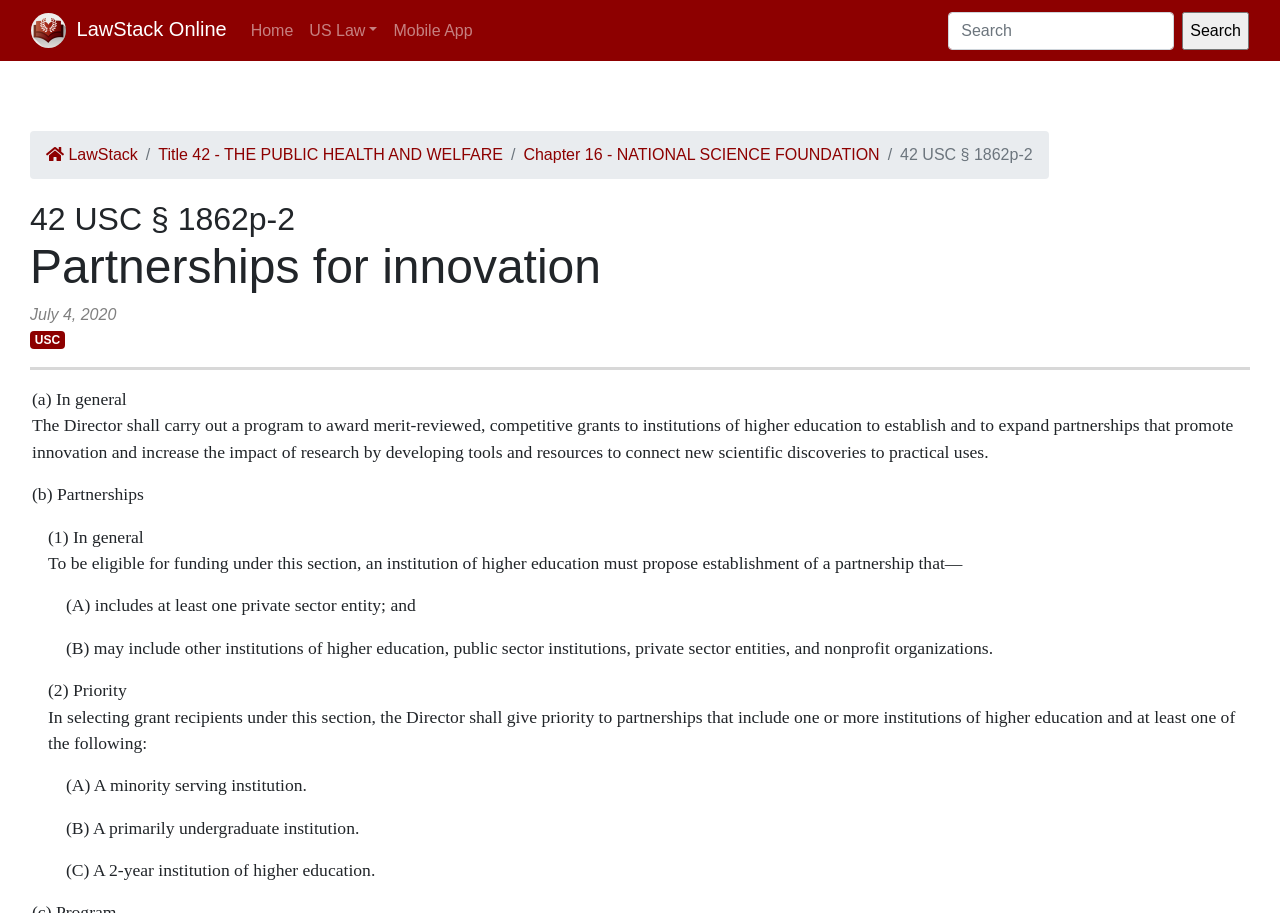Generate a comprehensive description of the webpage.

This webpage appears to be a law page from the United States Code, specifically focusing on 42 USC § 1862p-2 Partnerships for innovation. At the top left, there is a logo image and a link to "LawStack Online". Next to it, there are navigation links to "Home", a dropdown button for "US Law", and a link to "Mobile App". On the top right, there is a search box with a search button.

Below the navigation bar, there are several links to different sections of the law, including "Title 42 - THE PUBLIC HEALTH AND WELFARE", "Chapter 16 - NATIONAL SCIENCE FOUNDATION", and "LawStack". The main content of the page is divided into sections, with headings such as "42 USC § 1862p-2" and "Partnerships for innovation". The text describes the law, including its purpose, eligibility, and priority criteria for grant recipients.

The page has a total of 5 links, 2 buttons, 1 search box, 1 image, and 13 static text elements. The text elements are arranged in a hierarchical structure, with headings and paragraphs describing the law. The overall layout is organized, with clear headings and concise text.